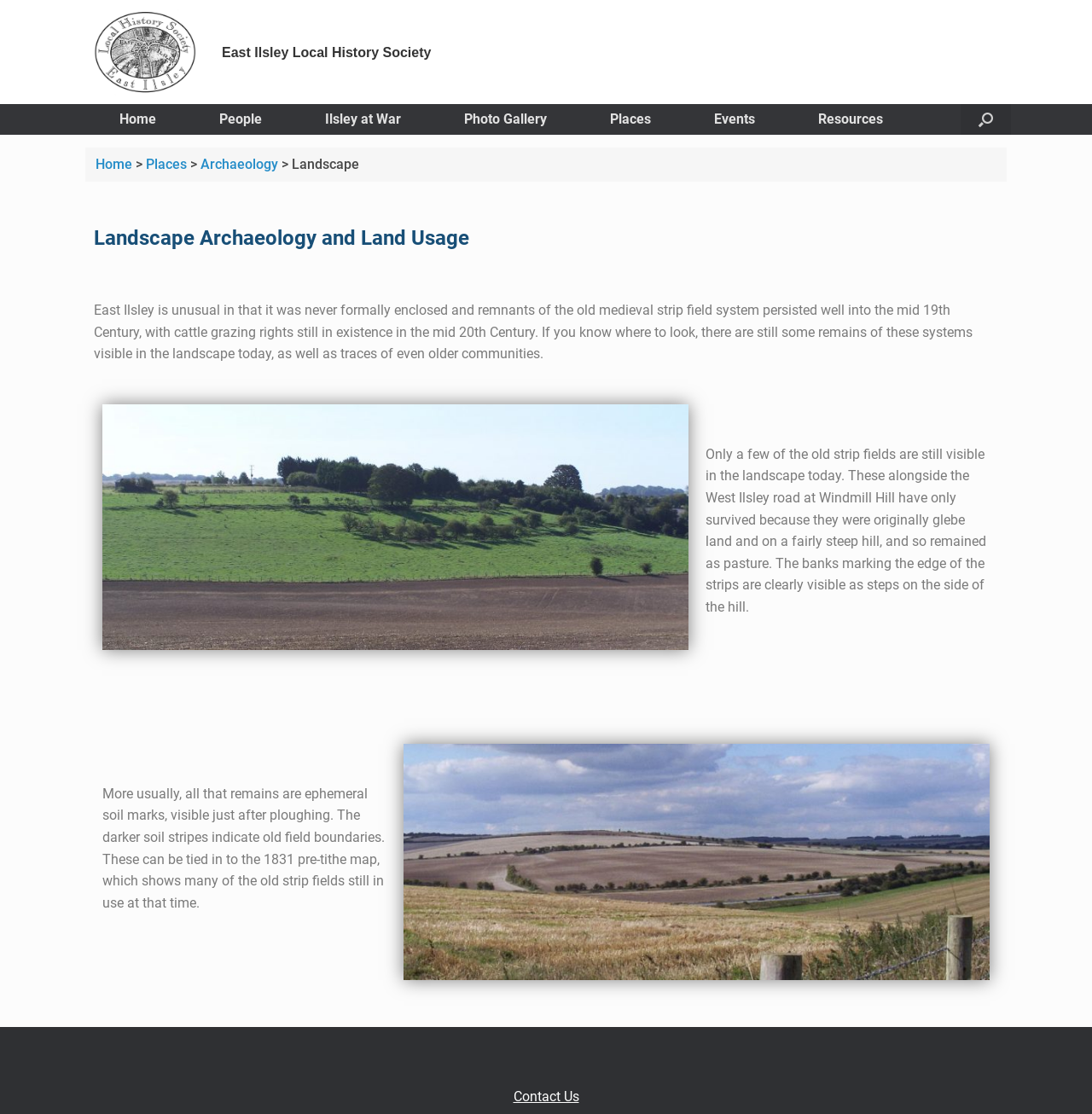Can you look at the image and give a comprehensive answer to the question:
What is the name of the road mentioned in the article?

The article mentions the West Ilsley road in the context of the old strip fields that are still visible in the landscape today, specifically at Windmill Hill.